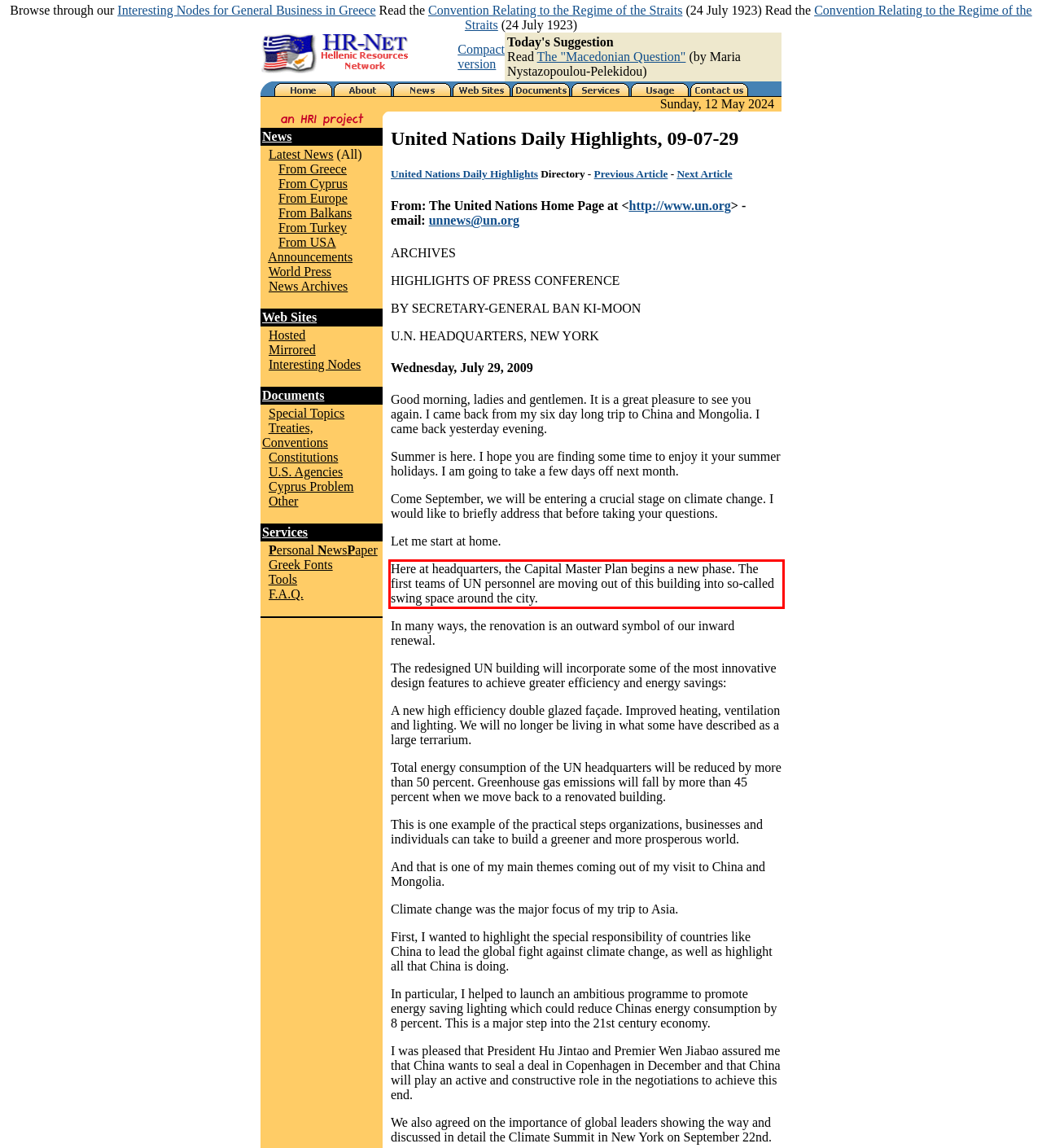From the screenshot of the webpage, locate the red bounding box and extract the text contained within that area.

Here at headquarters, the Capital Master Plan begins a new phase. The first teams of UN personnel are moving out of this building into so-called swing space around the city.